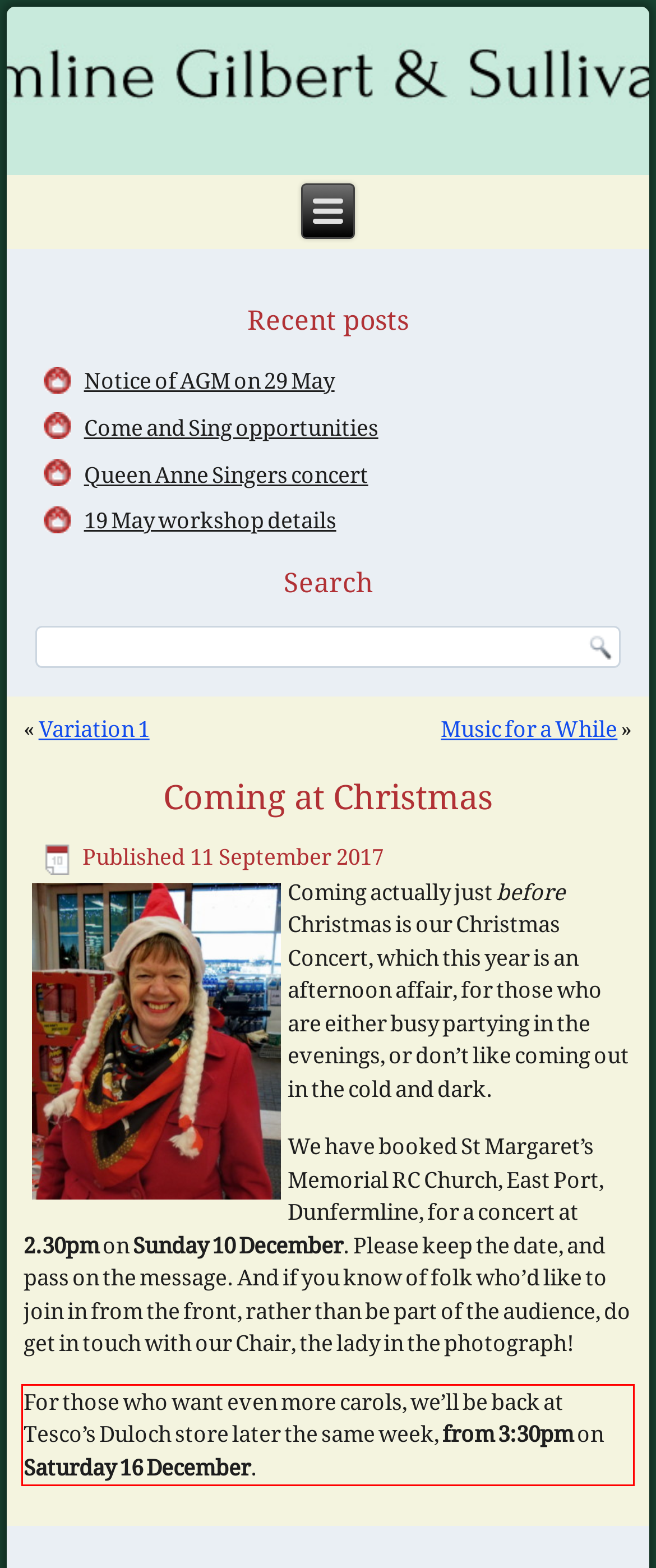Inspect the webpage screenshot that has a red bounding box and use OCR technology to read and display the text inside the red bounding box.

For those who want even more carols, we’ll be back at Tesco’s Duloch store later the same week, from 3:30pm on Saturday 16 December.